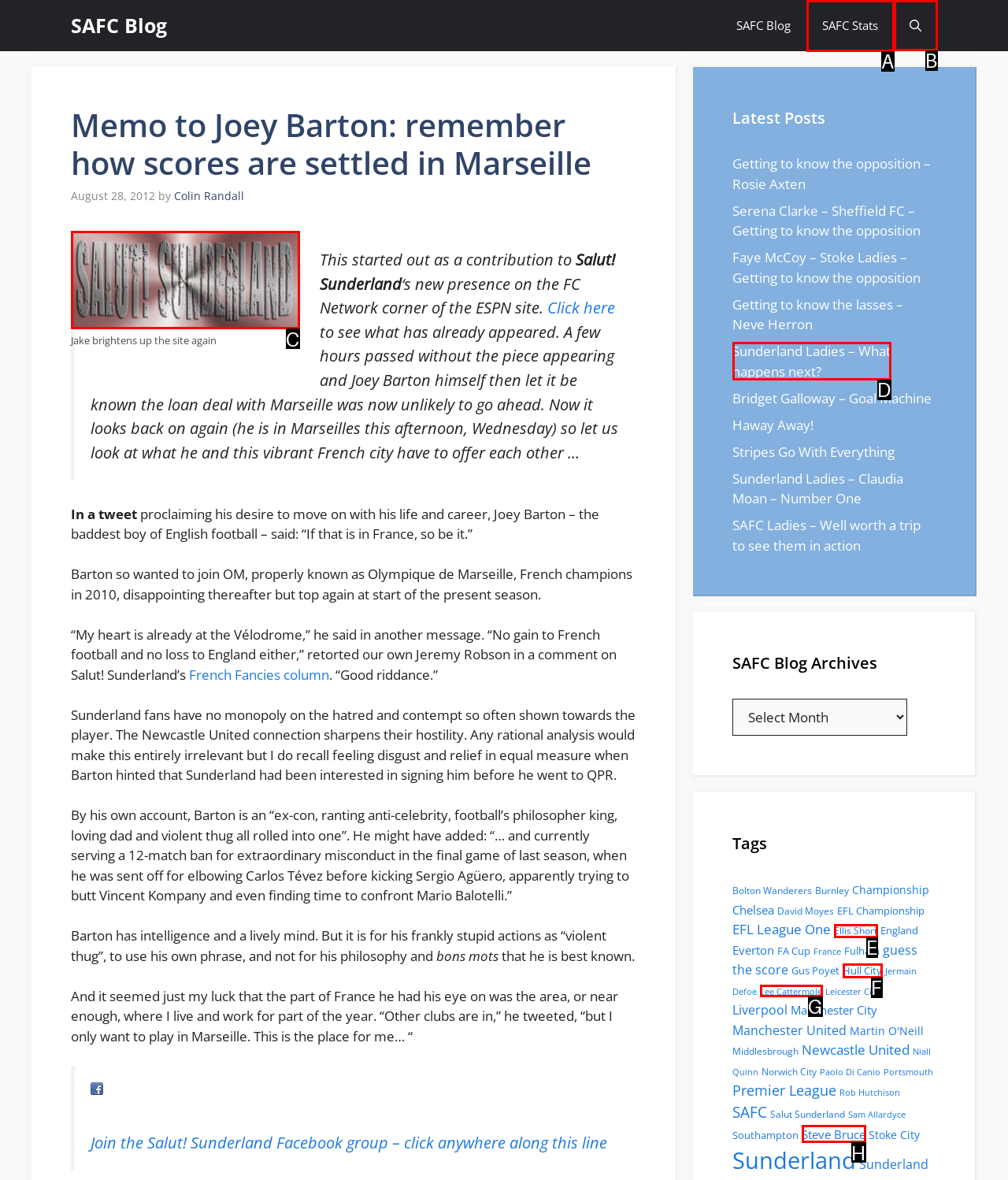Identify the letter of the UI element you need to select to accomplish the task: Search using Open Search Bar.
Respond with the option's letter from the given choices directly.

B